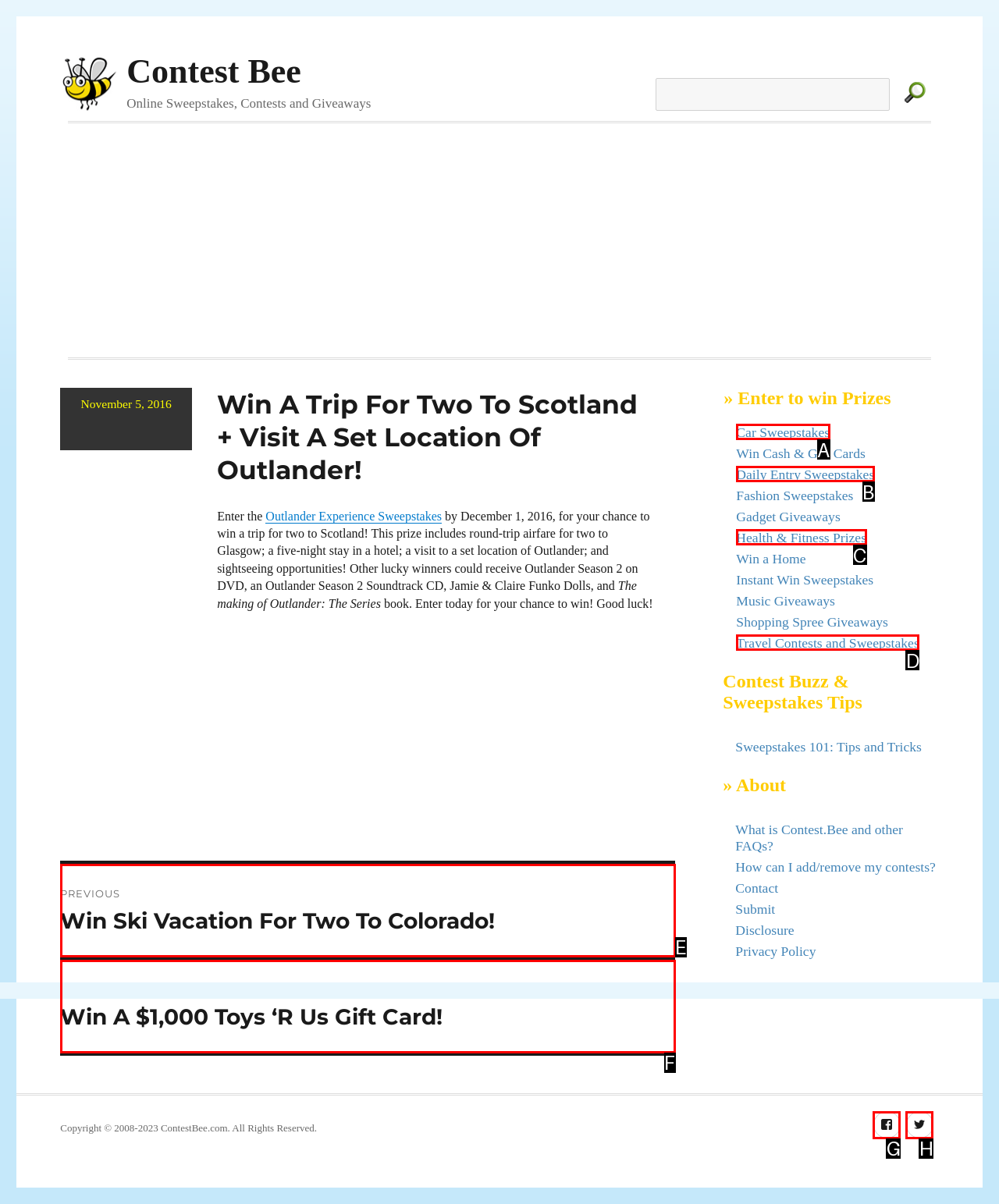Identify the option that corresponds to the description: Health & Fitness Prizes 
Provide the letter of the matching option from the available choices directly.

C